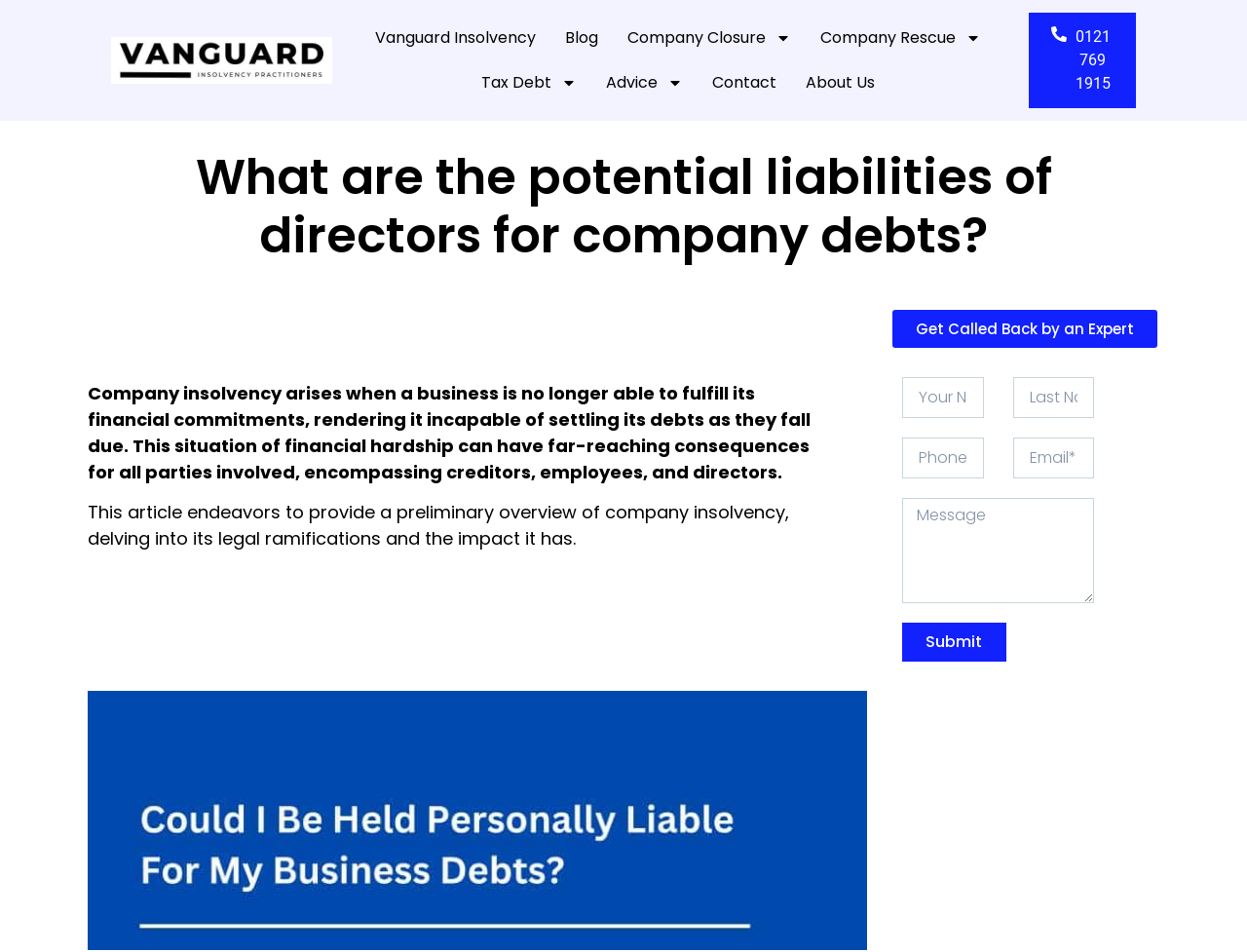How many textboxes are required in the webpage's form?
Please provide a comprehensive and detailed answer to the question.

The webpage's form contains five textboxes: 'Your Name', 'Last Name', 'Phone Number', 'Email', and 'Message'. Among these, the first four textboxes are marked as required, indicating that users must fill them in to submit the form.